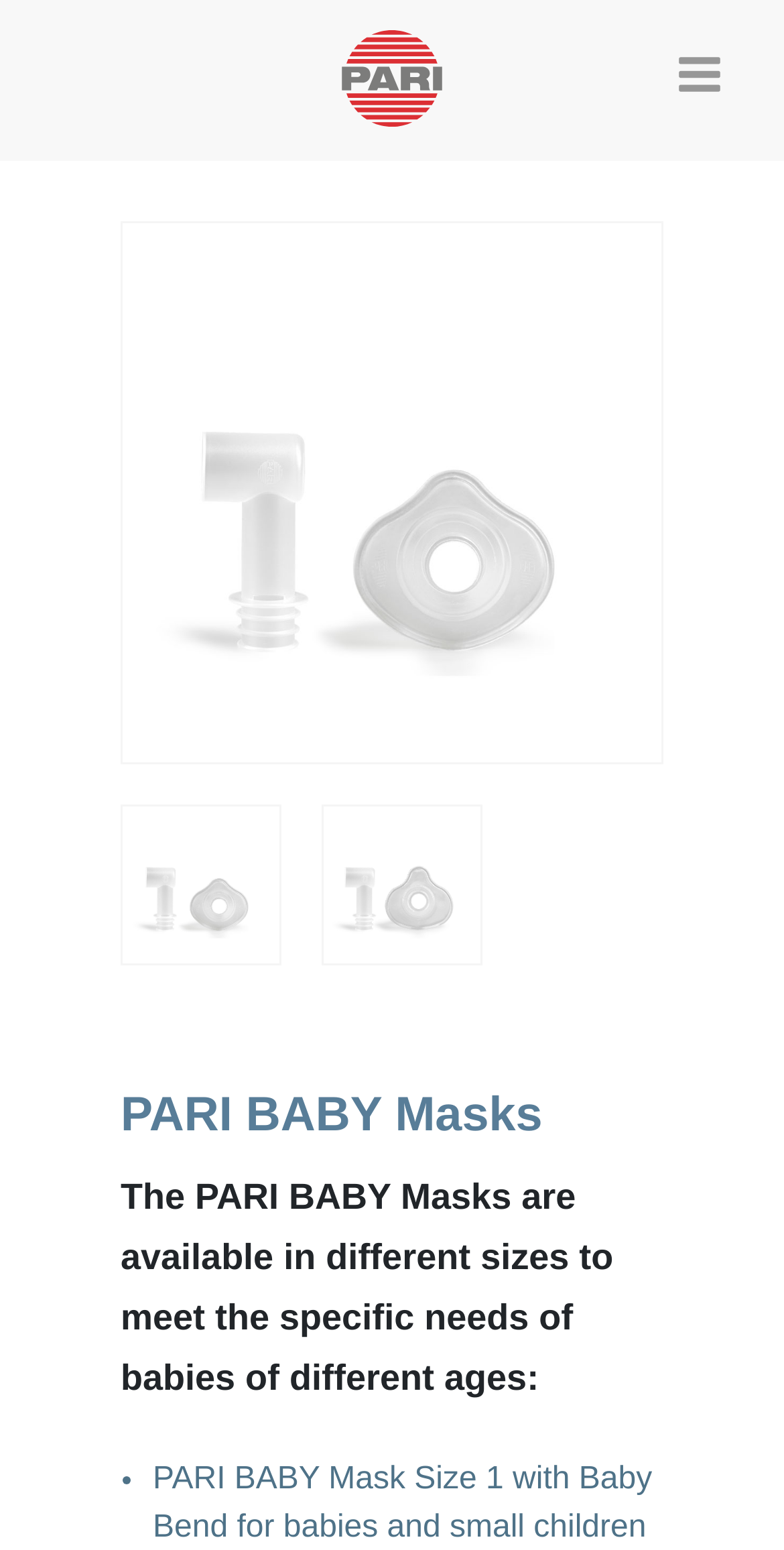Provide the bounding box coordinates of the HTML element described by the text: "close".

[0.757, 0.101, 0.923, 0.136]